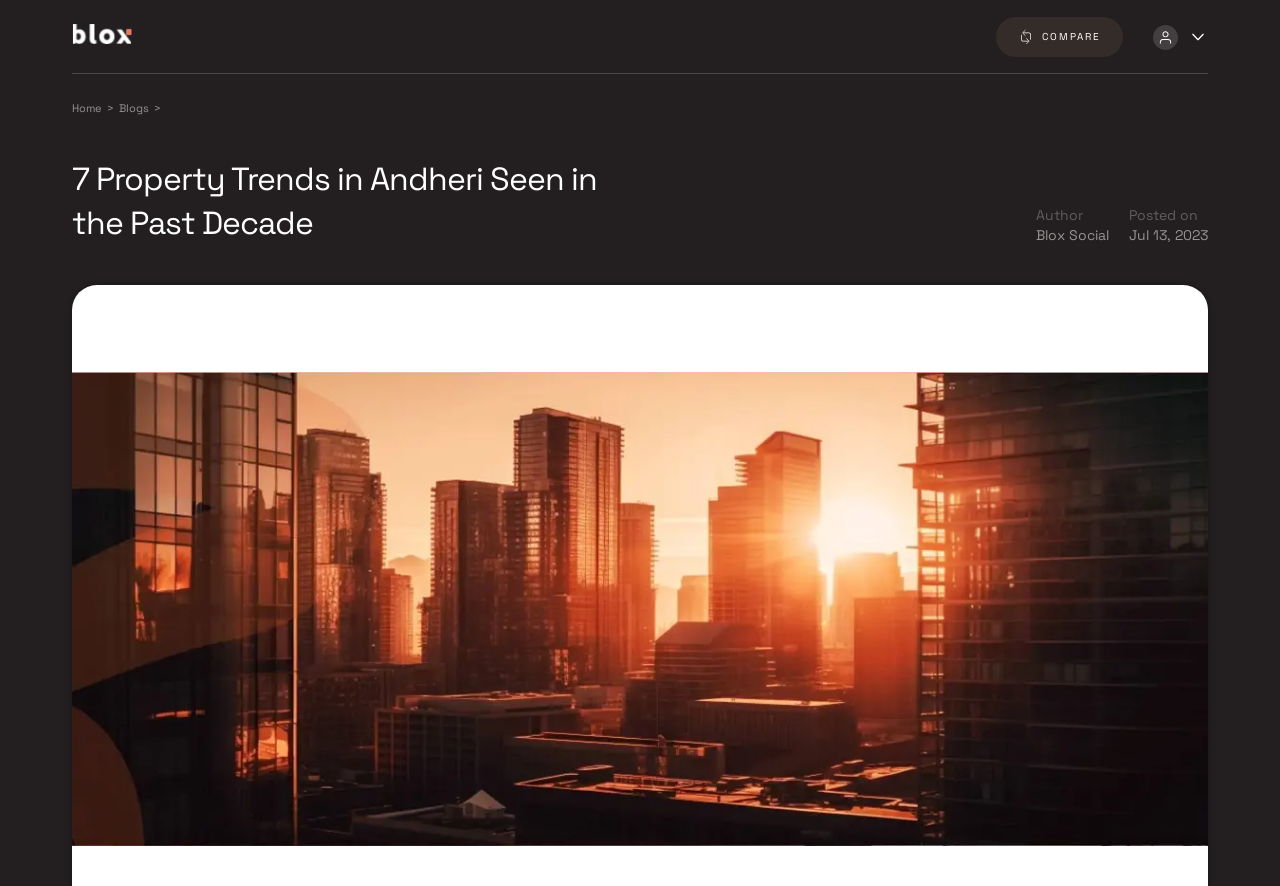Use a single word or phrase to answer the following:
Who is the author of the blog post?

Blox Social